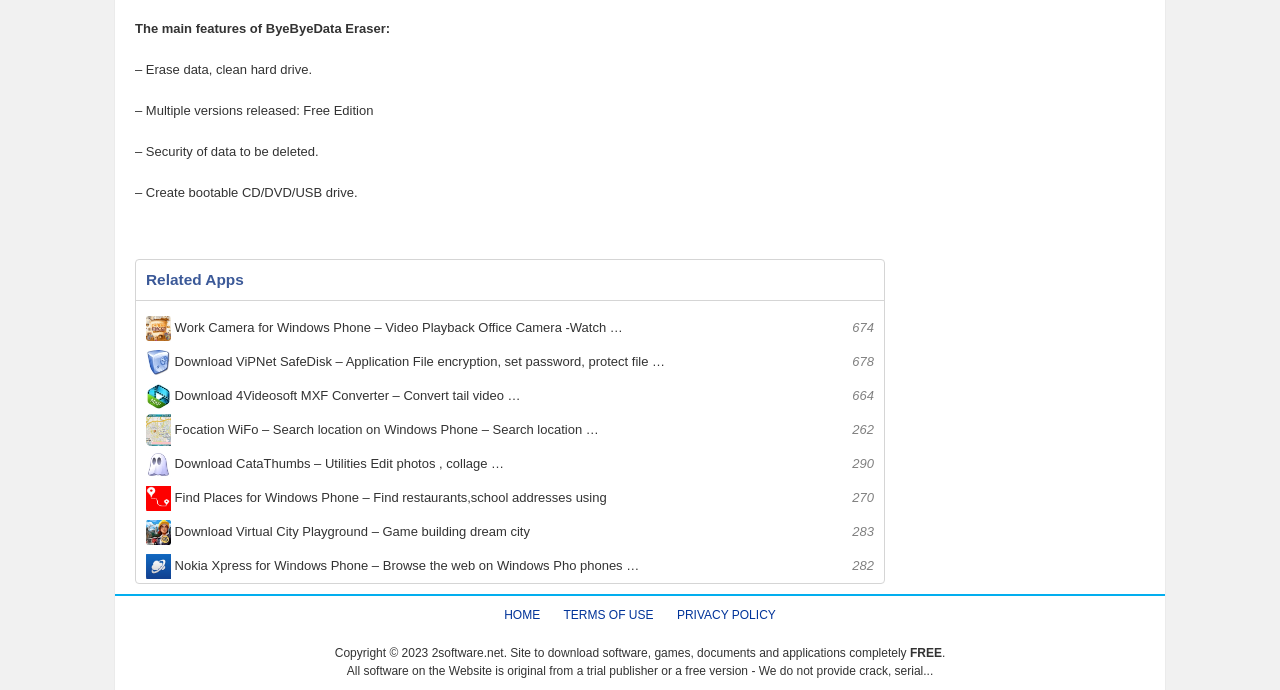Please identify the bounding box coordinates for the region that you need to click to follow this instruction: "Download ViPNet SafeDisk".

[0.114, 0.501, 0.683, 0.548]